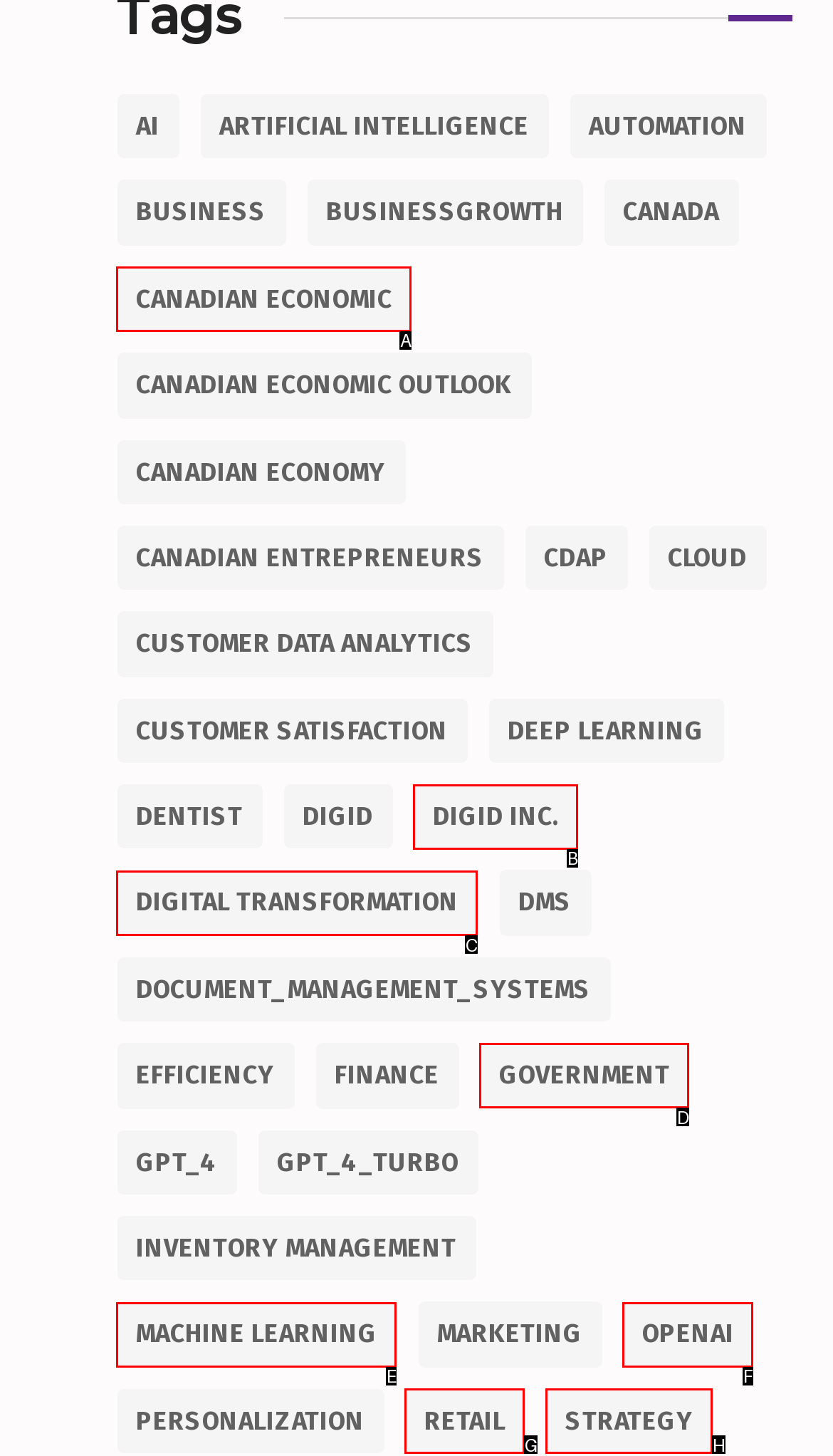Based on the description: Jamf Pro, select the HTML element that best fits. Reply with the letter of the correct choice from the options given.

None